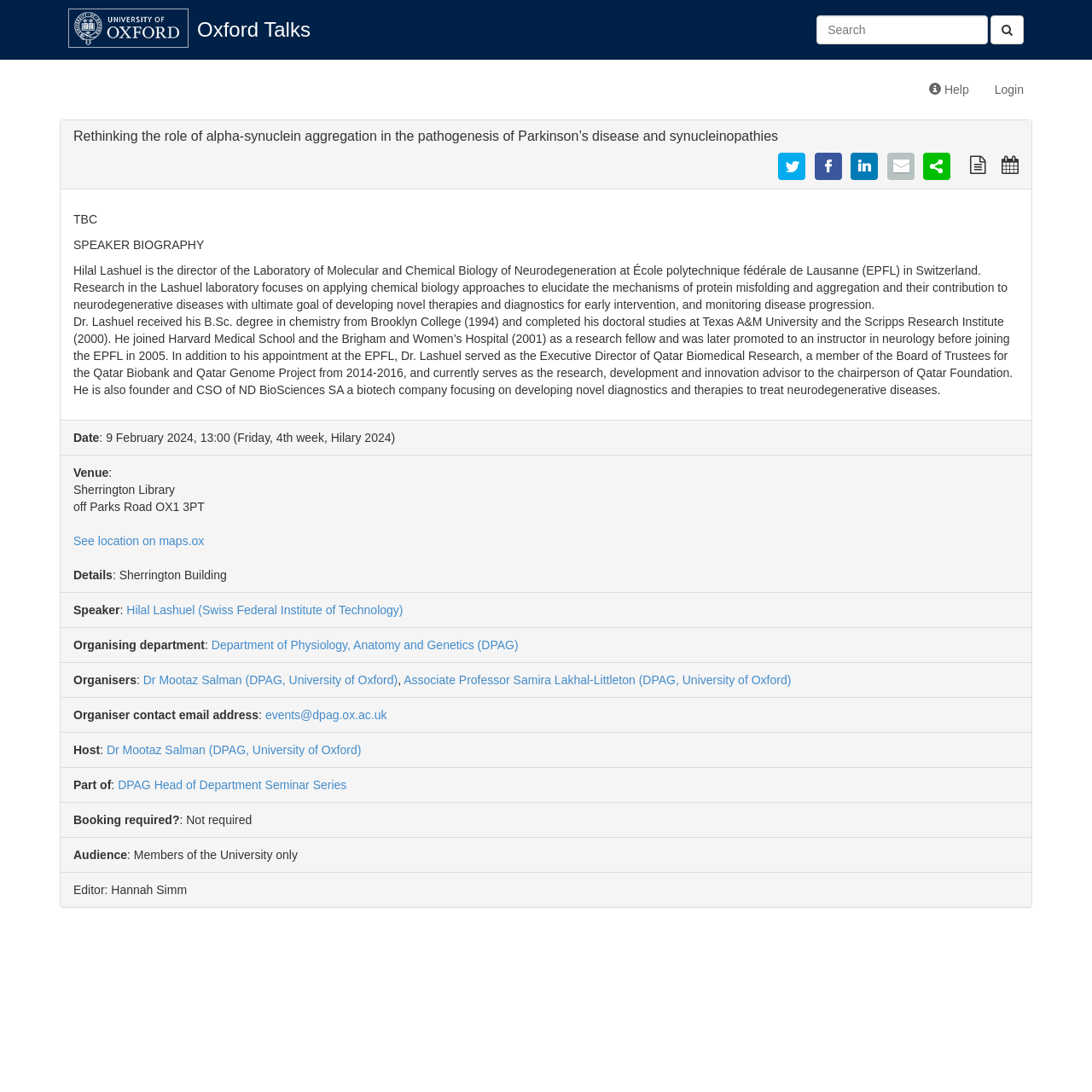Bounding box coordinates are to be given in the format (top-left x, top-left y, bottom-right x, bottom-right y). All values must be floating point numbers between 0 and 1. Provide the bounding box coordinate for the UI element described as: All by Michelle

None